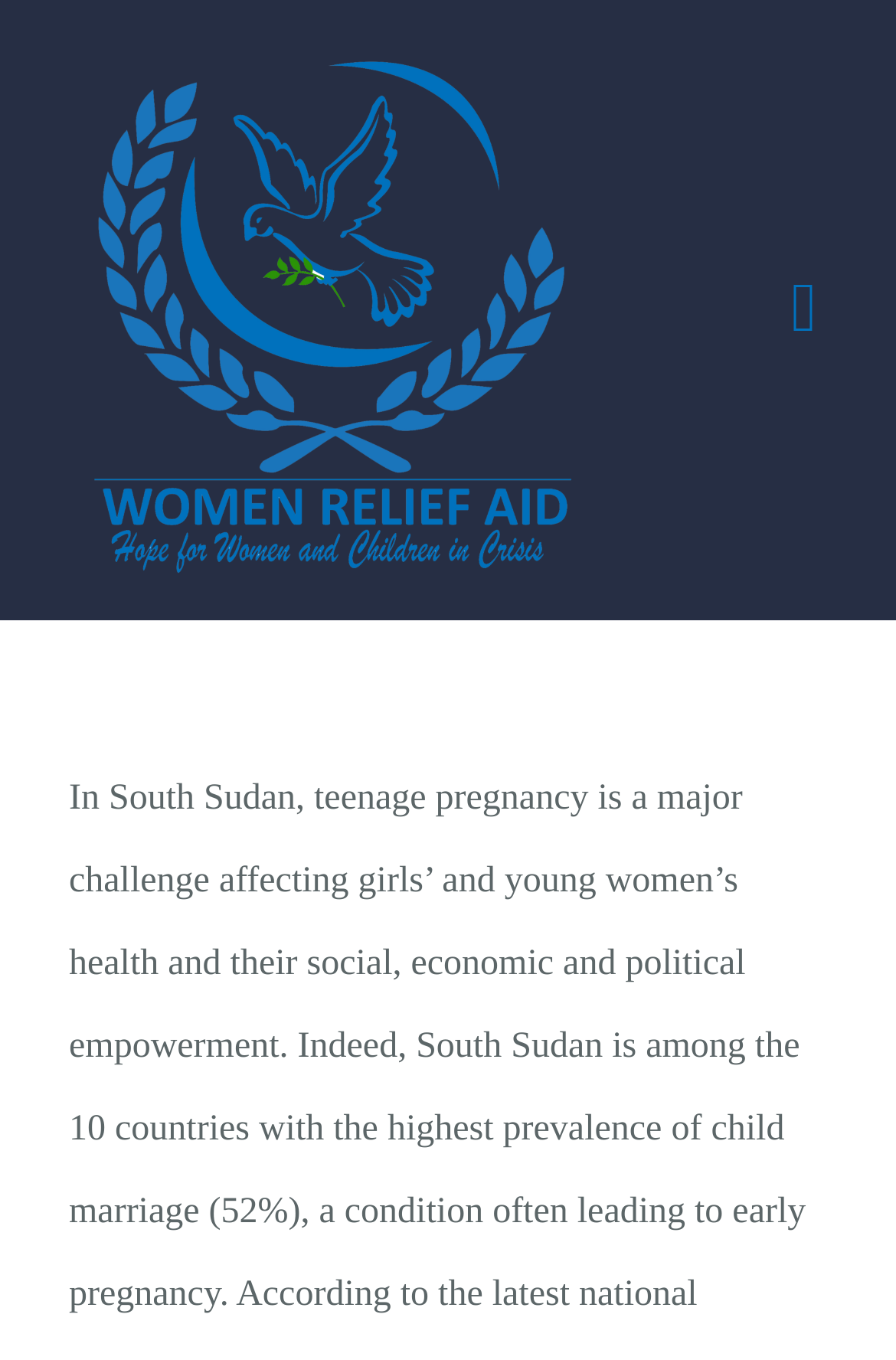Provide a one-word or one-phrase answer to the question:
What is the name of the organization?

Women Aid Relief